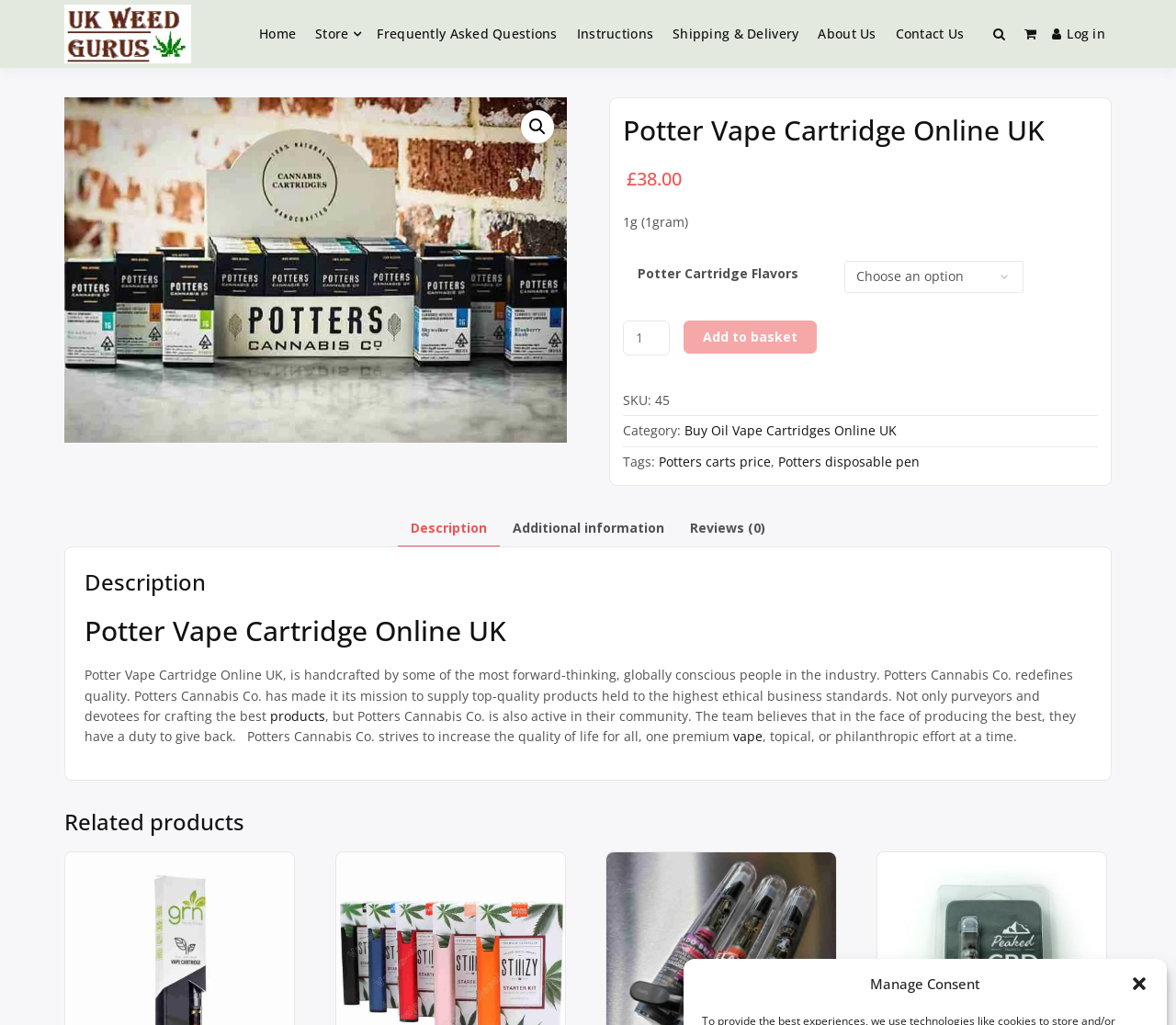Please find the bounding box coordinates (top-left x, top-left y, bottom-right x, bottom-right y) in the screenshot for the UI element described as follows: Frequently Asked Questions

[0.315, 0.004, 0.479, 0.062]